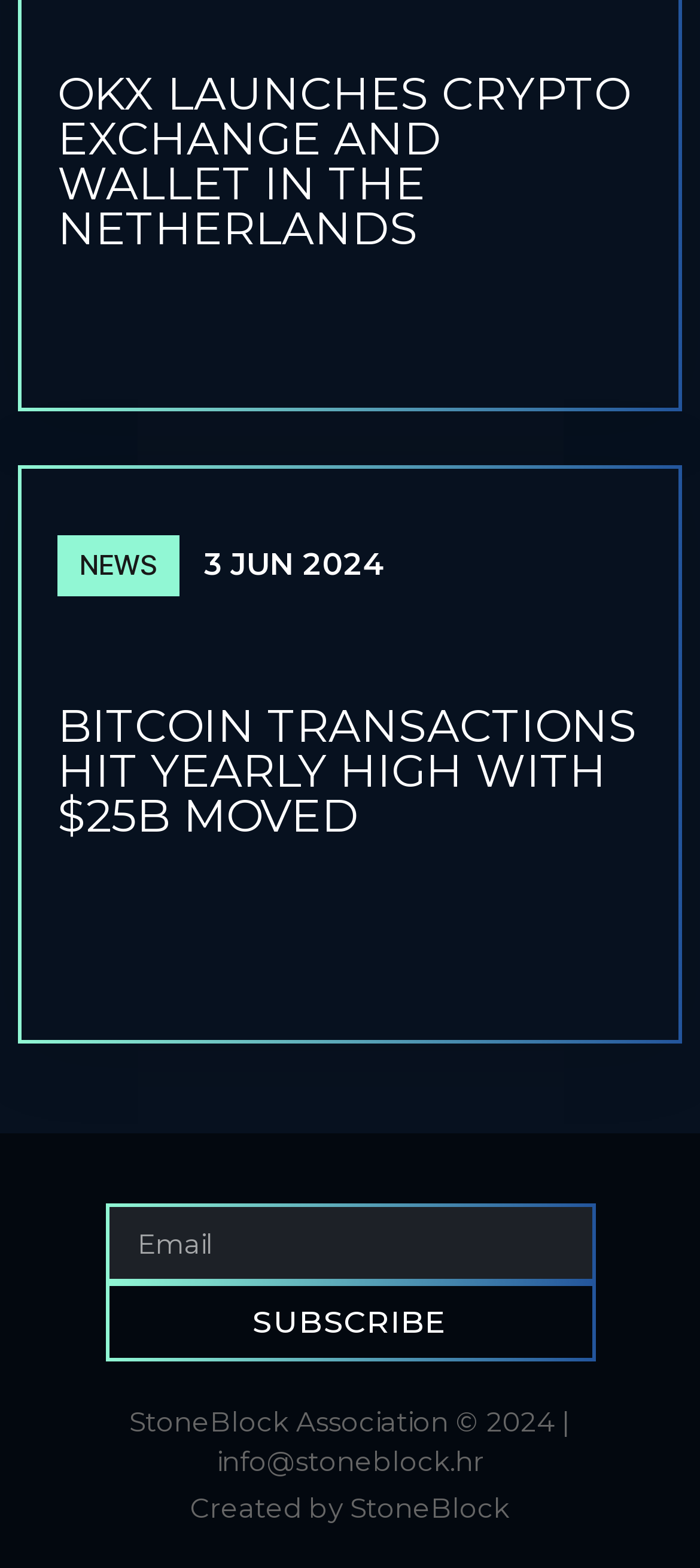Provide the bounding box coordinates of the HTML element this sentence describes: "subscribe".

[0.155, 0.82, 0.845, 0.866]